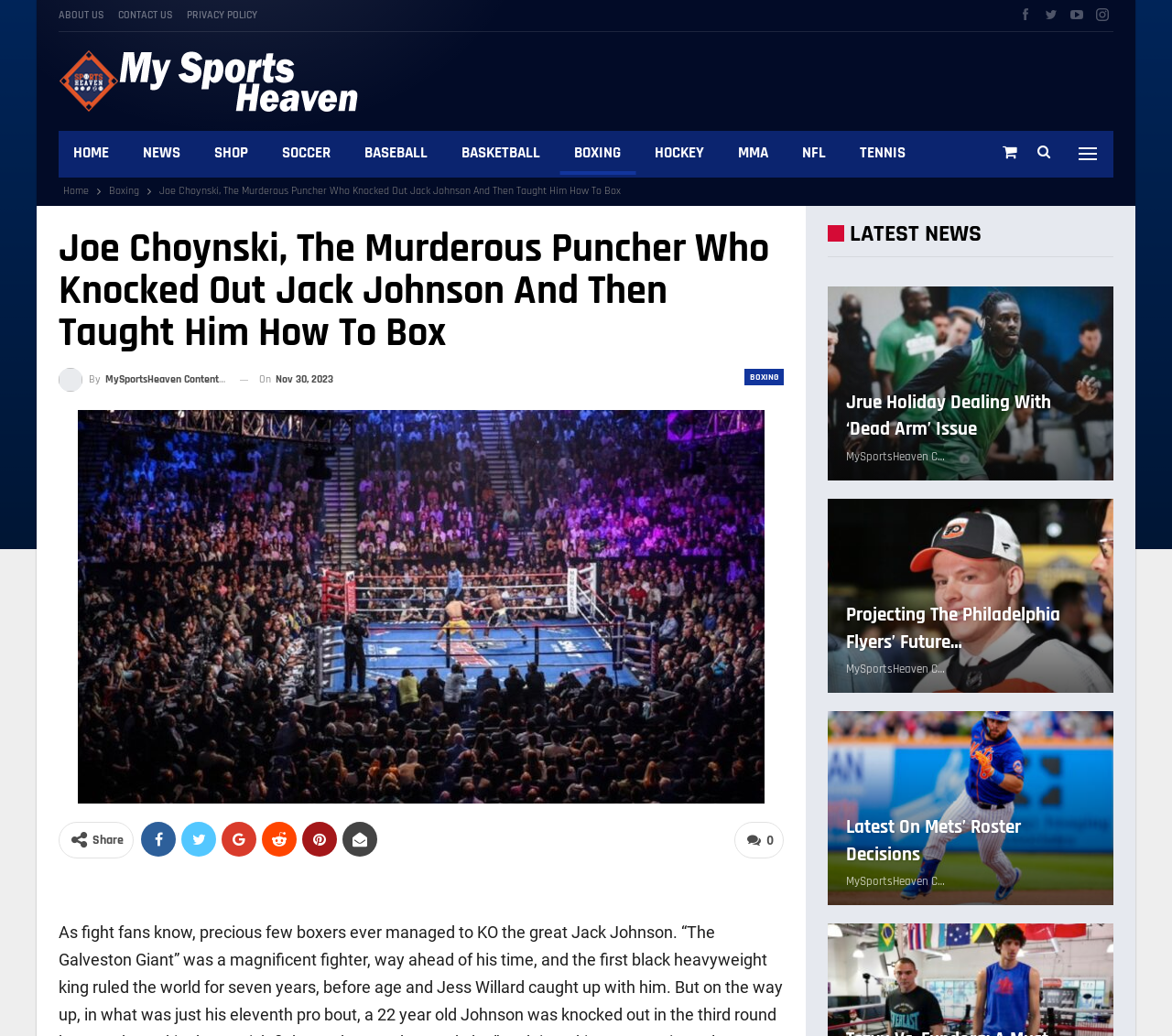Provide the bounding box coordinates for the UI element that is described as: "MySportsHeaven Content Team".

[0.722, 0.638, 0.808, 0.651]